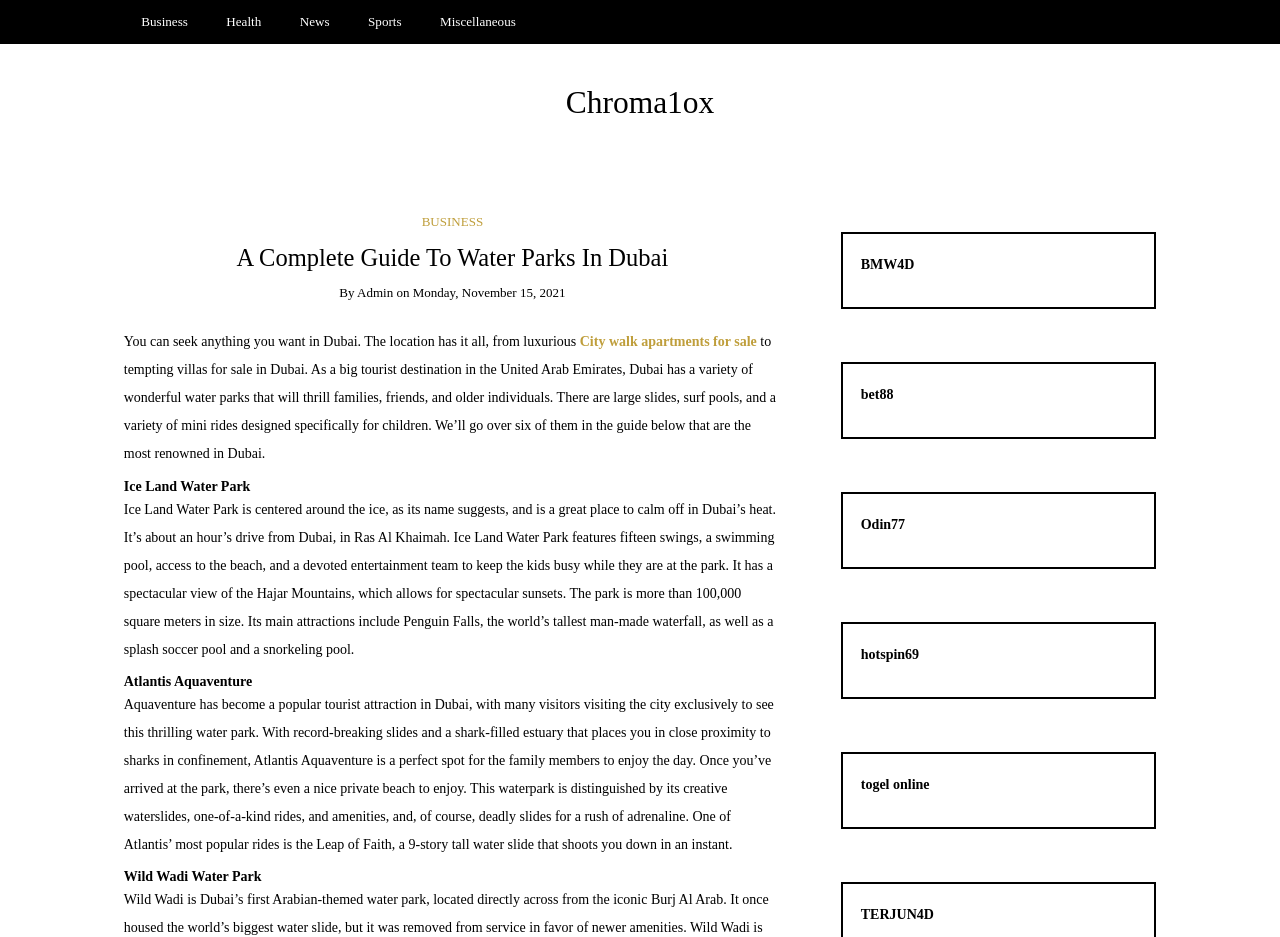Locate the bounding box coordinates of the region to be clicked to comply with the following instruction: "Click on Business". The coordinates must be four float numbers between 0 and 1, in the form [left, top, right, bottom].

[0.097, 0.0, 0.16, 0.047]